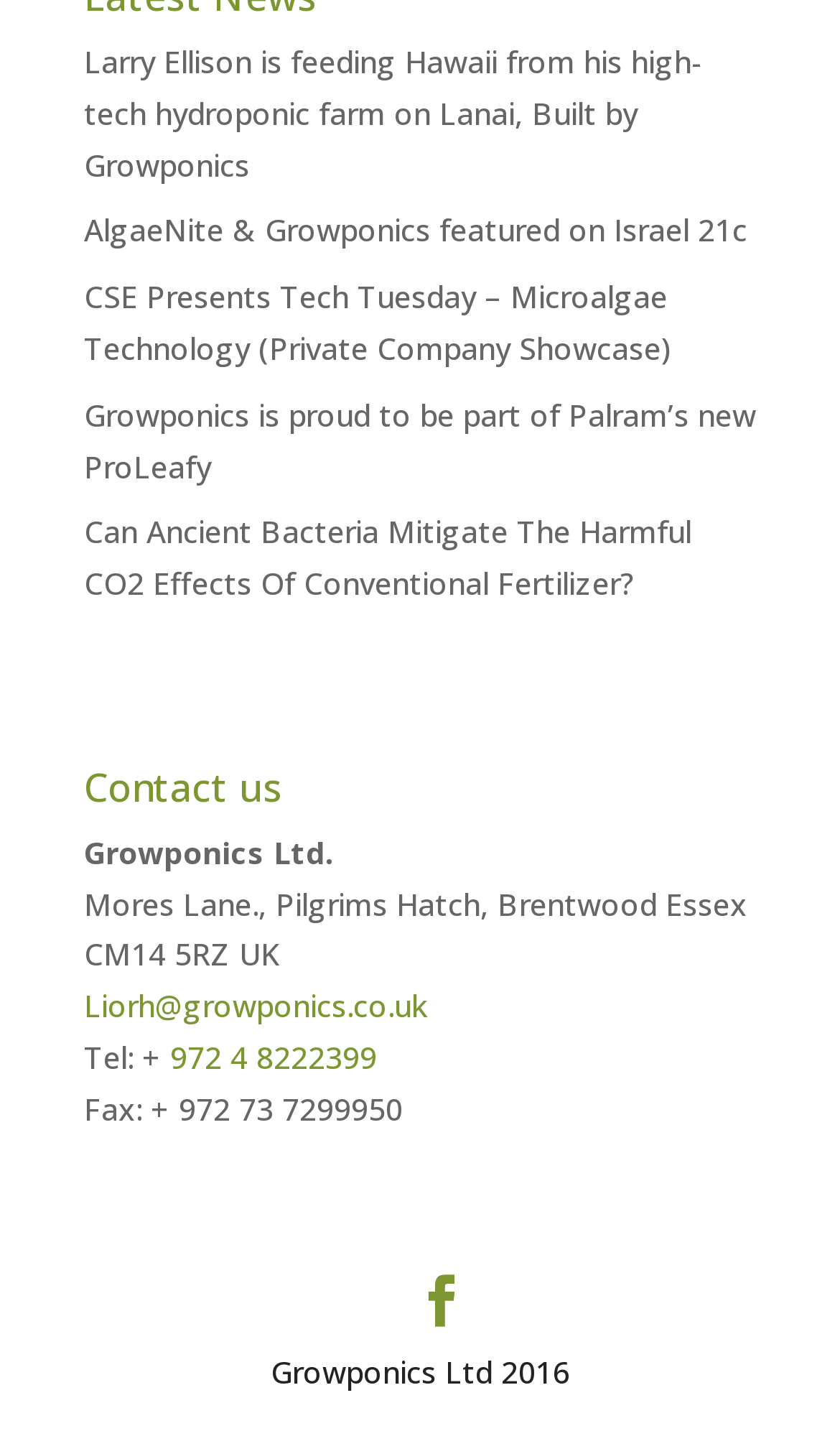What is the fax number?
Please provide a single word or phrase in response based on the screenshot.

+ 972 73 7299950